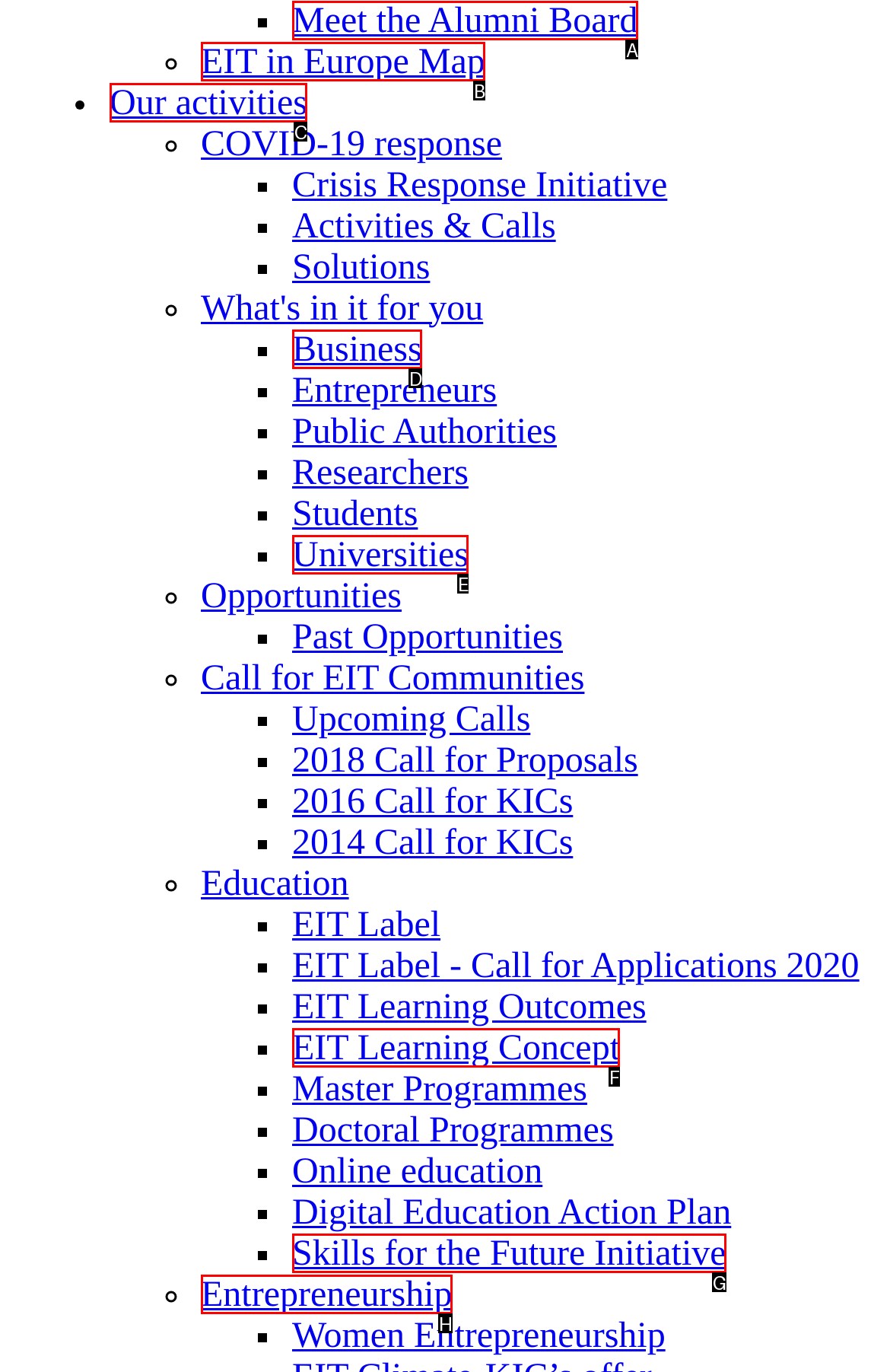Identify the HTML element that corresponds to the description: News Provide the letter of the matching option directly from the choices.

None